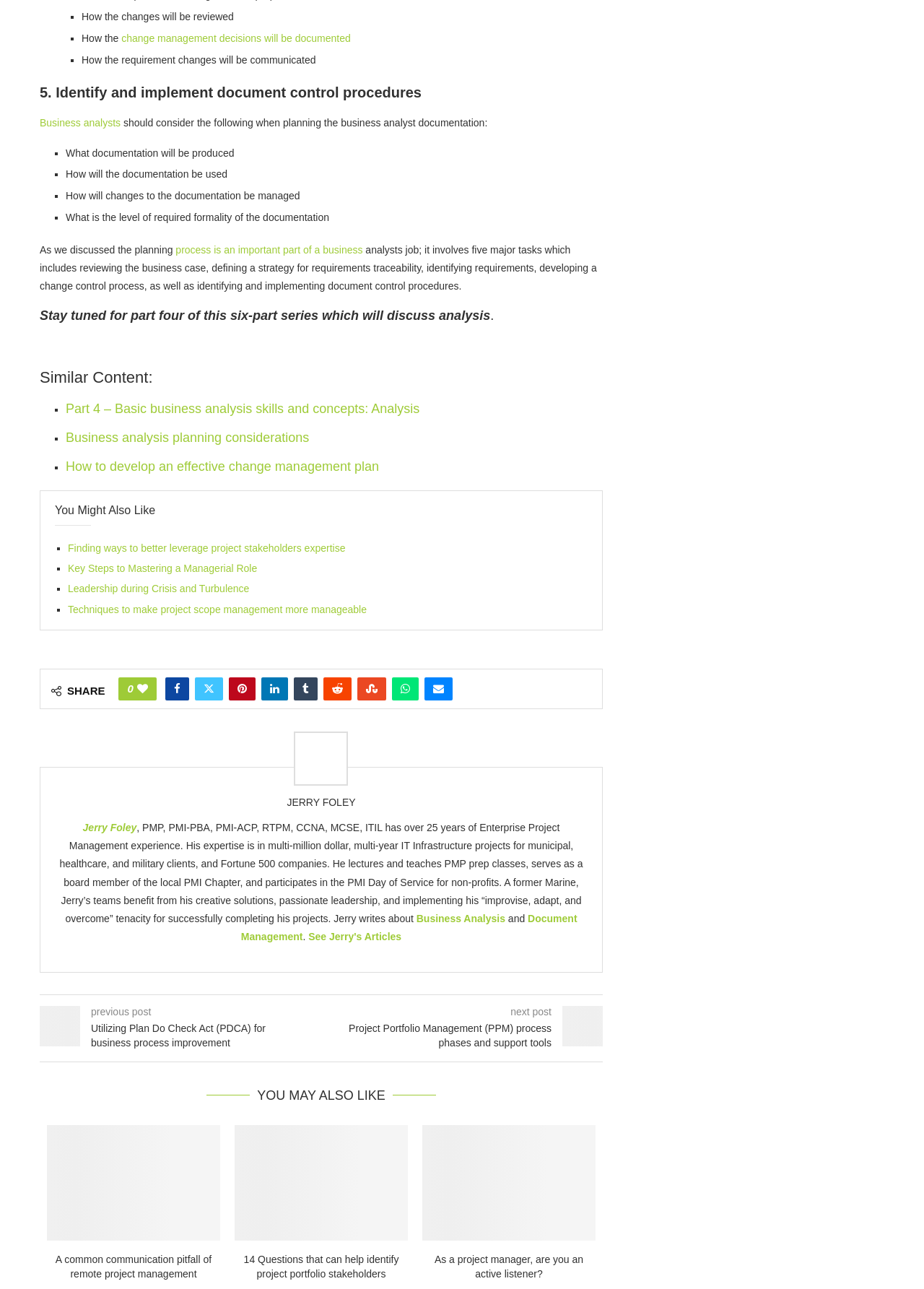How many social media platforms are available to share the post?
Offer a detailed and full explanation in response to the question.

There are ten social media platforms available to share the post, which are Facebook, Twitter, Pinterest, LinkedIn, Tumblr, Reddit, Stumbleupon, Whatsapp, and Email.